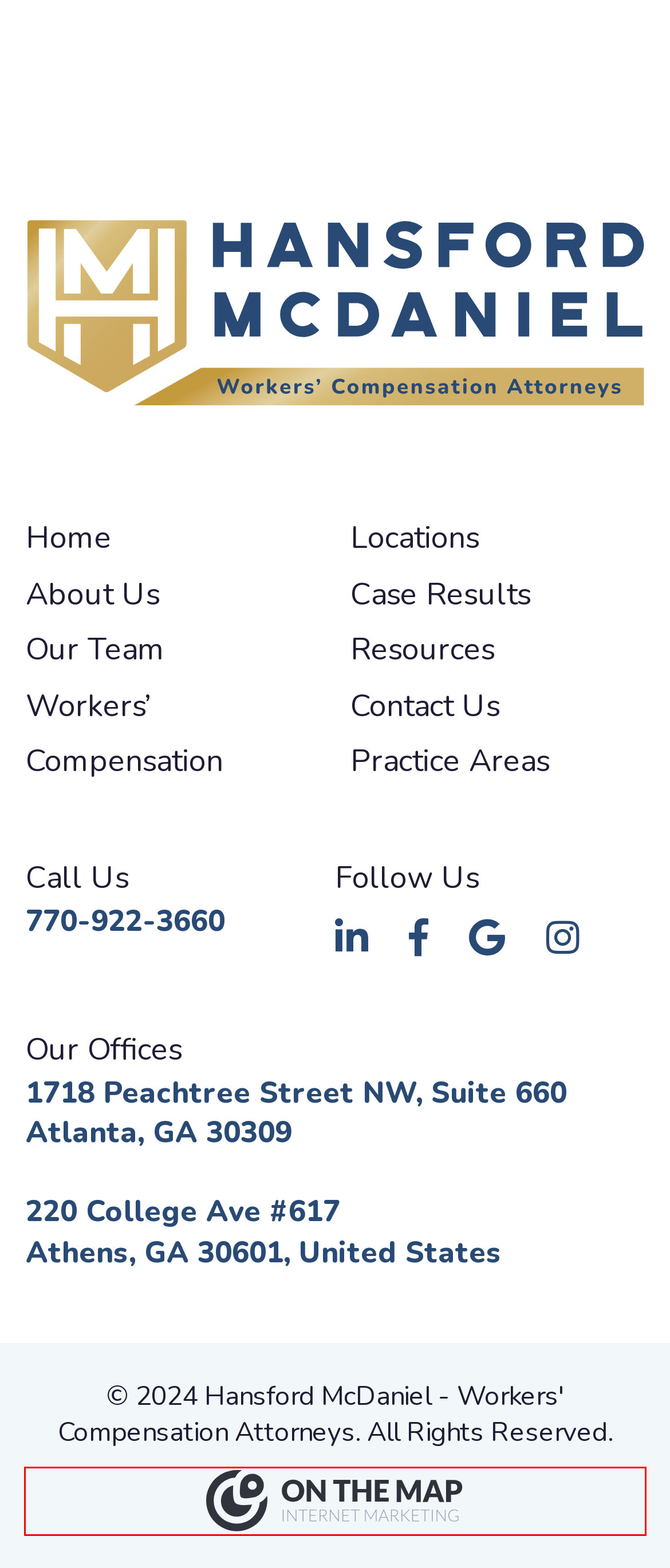Observe the provided screenshot of a webpage with a red bounding box around a specific UI element. Choose the webpage description that best fits the new webpage after you click on the highlighted element. These are your options:
A. Law Firm SEO Agency - On The Map Marketing
B. Our Team | Hansford McDaniel - Workers' Compensation Attorneys
C. Contact Us | Hansford McDaniel - Workers' Compensation Attorneys
D. Workers’ Compensation Hearings | Hansford McDaniel - Workers' Compensation Attorneys
E. Locations | Hansford McDaniel - Workers' Compensation Attorneys
F. Workers’ Compensation Blog | Hansford McDaniel - Workers' Compensation Attorneys
G. Georgia Workers’ Compensation Lawyer | Hansford McDaniel - Workers' Compensation Attorneys
H. Case Results | Hansford McDaniel - Workers' Compensation Attorneys

A